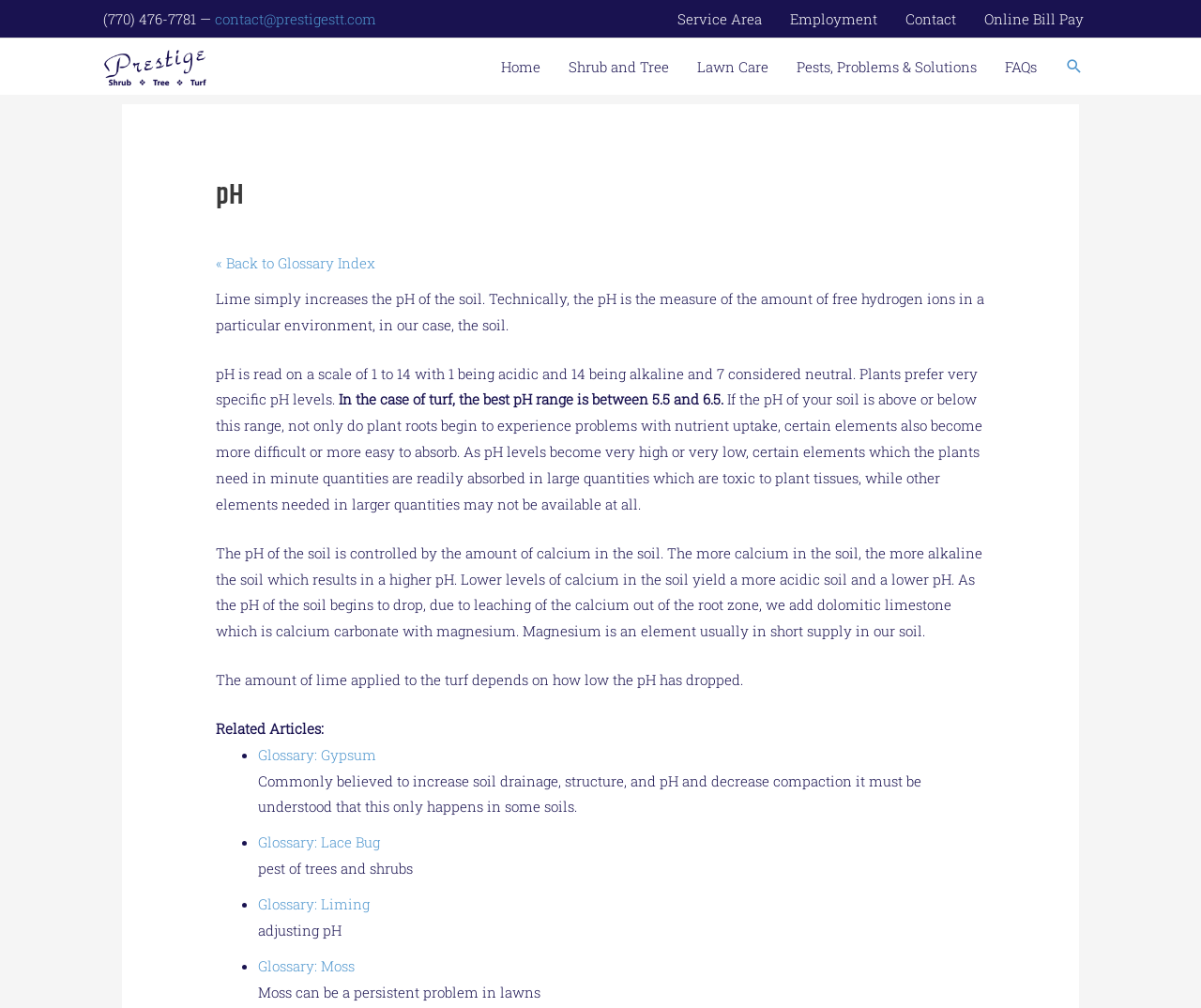Specify the bounding box coordinates of the area to click in order to follow the given instruction: "click contact phone number."

[0.086, 0.009, 0.179, 0.028]